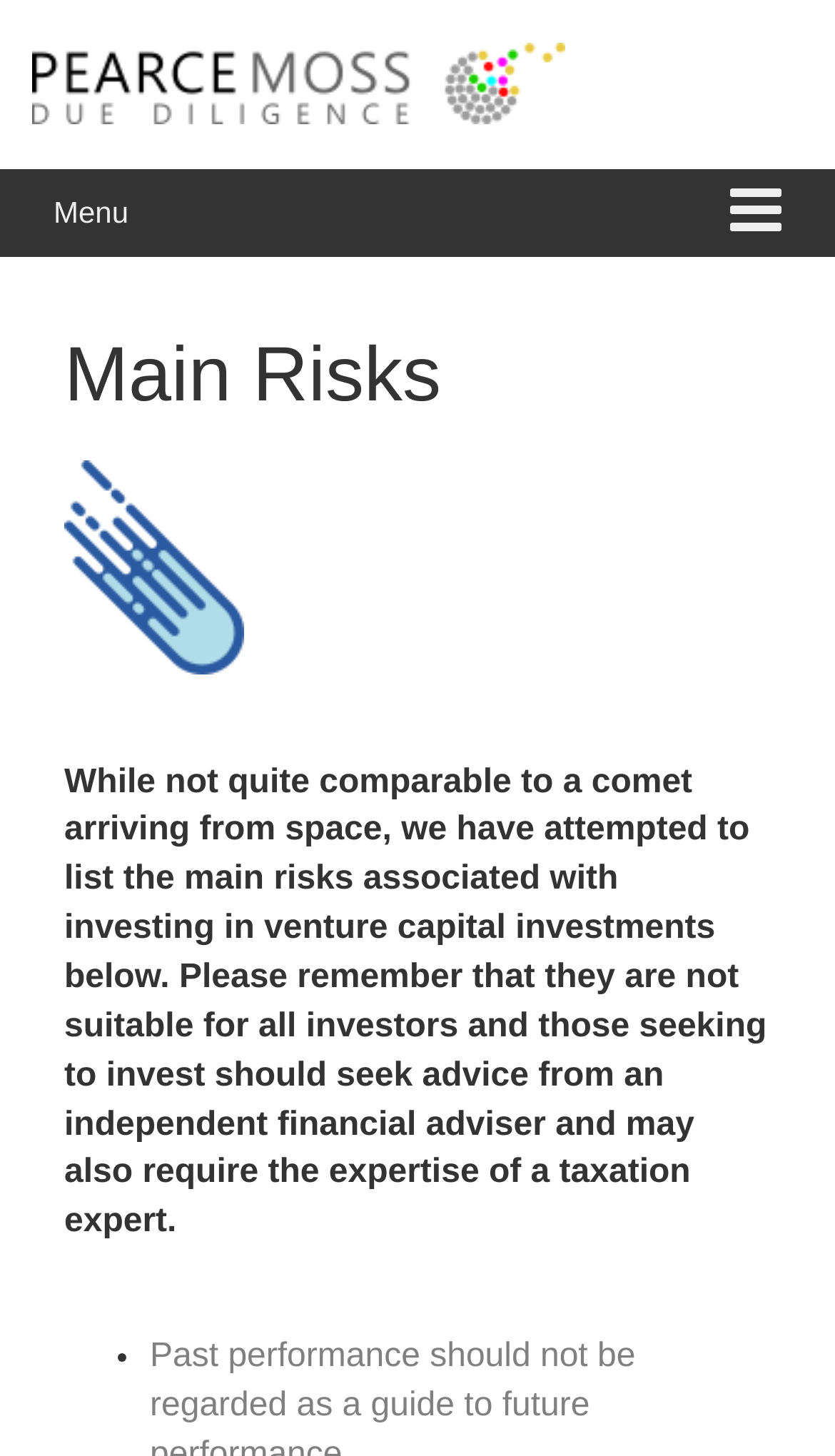Provide an in-depth caption for the webpage.

The webpage is about the main risks associated with investing in venture capital investments, specifically from Pearce Moss - Due Diligence. At the top left corner, there are two links, "Skip to content" and "Skip to main menu", which allow users to navigate quickly to the main content or menu. 

Below these links, there is a logo of Pearce Moss - Due Diligence, which is an image accompanied by a link with the same name. To the right of the logo, there is a "Menu" text and a mobile menu toggle button with an icon. 

The main content starts with a heading "Main Risks" at the top center of the page. Below the heading, there is an image, followed by a brief paragraph explaining that the main risks associated with investing in venture capital investments are listed below. The paragraph also advises investors to seek advice from an independent financial adviser and a taxation expert.

Below the paragraph, there is a list of risks, indicated by a bullet point "•". The list is not fully shown in the accessibility tree, but it is likely to be a comprehensive list of risks associated with venture capital investments.